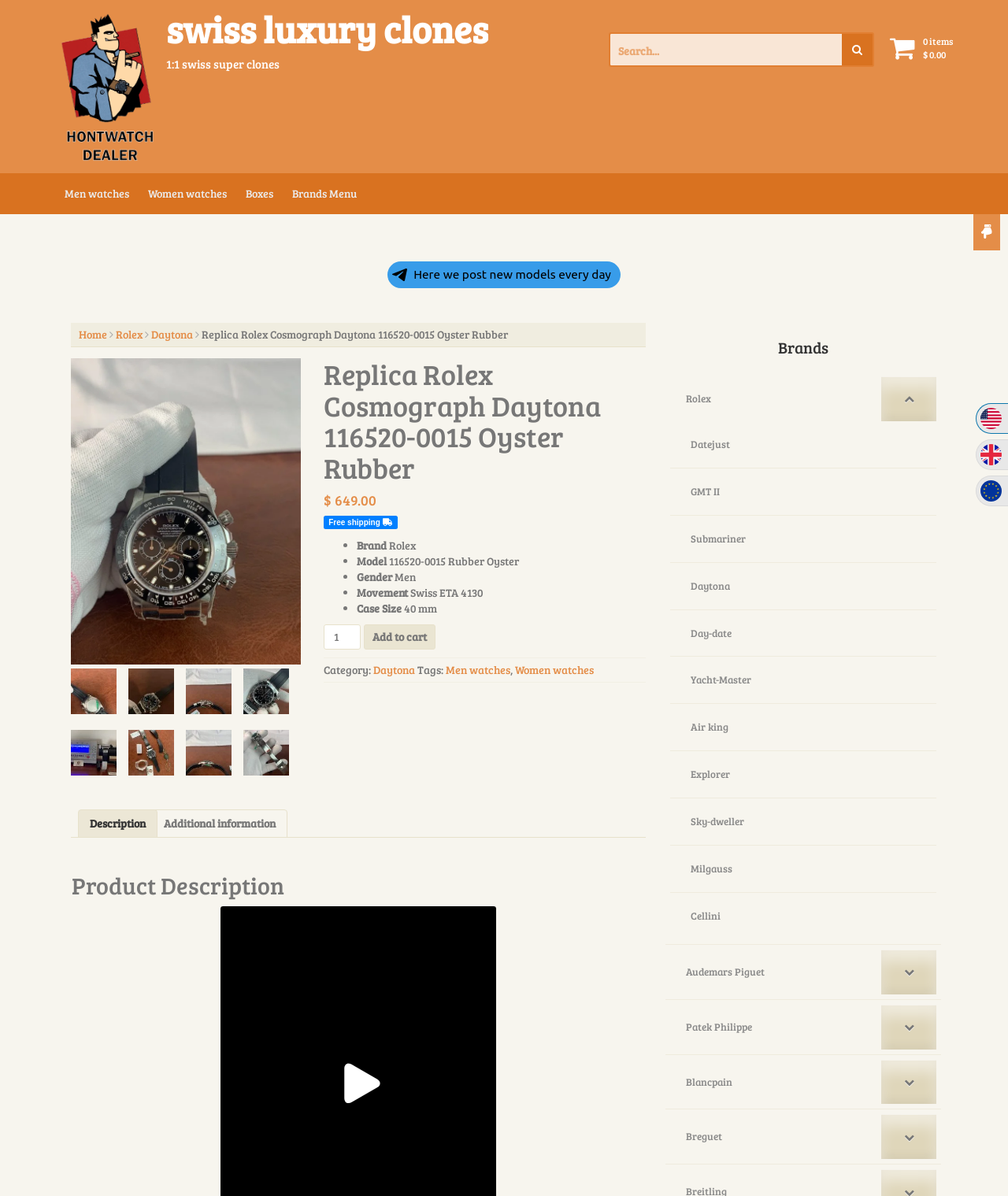Identify the bounding box of the UI element that matches this description: "parent_node: Breguet aria-label="Toggle Submenu"".

[0.874, 0.932, 0.929, 0.969]